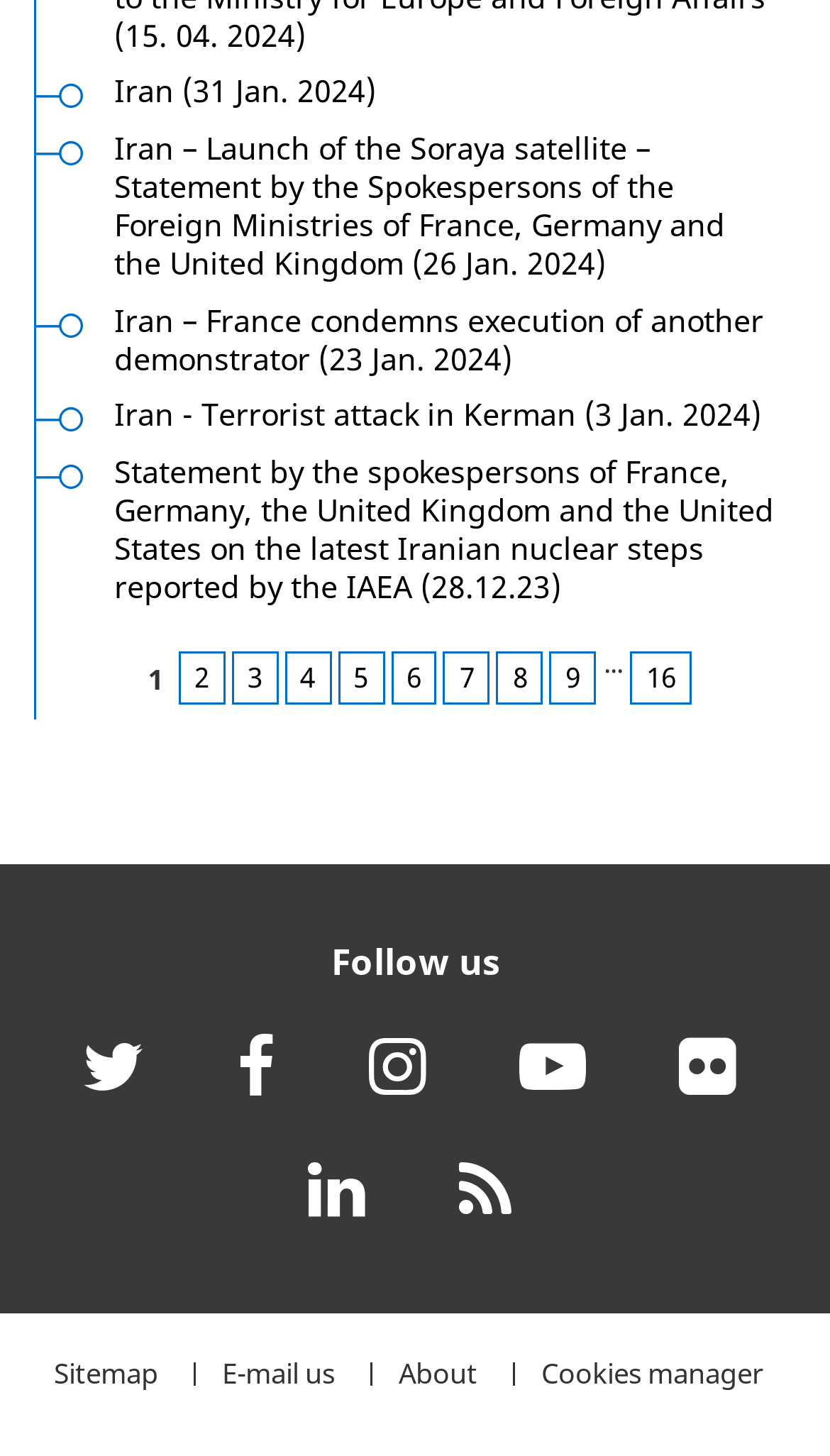Respond to the following question using a concise word or phrase: 
How many social media platforms are linked?

5